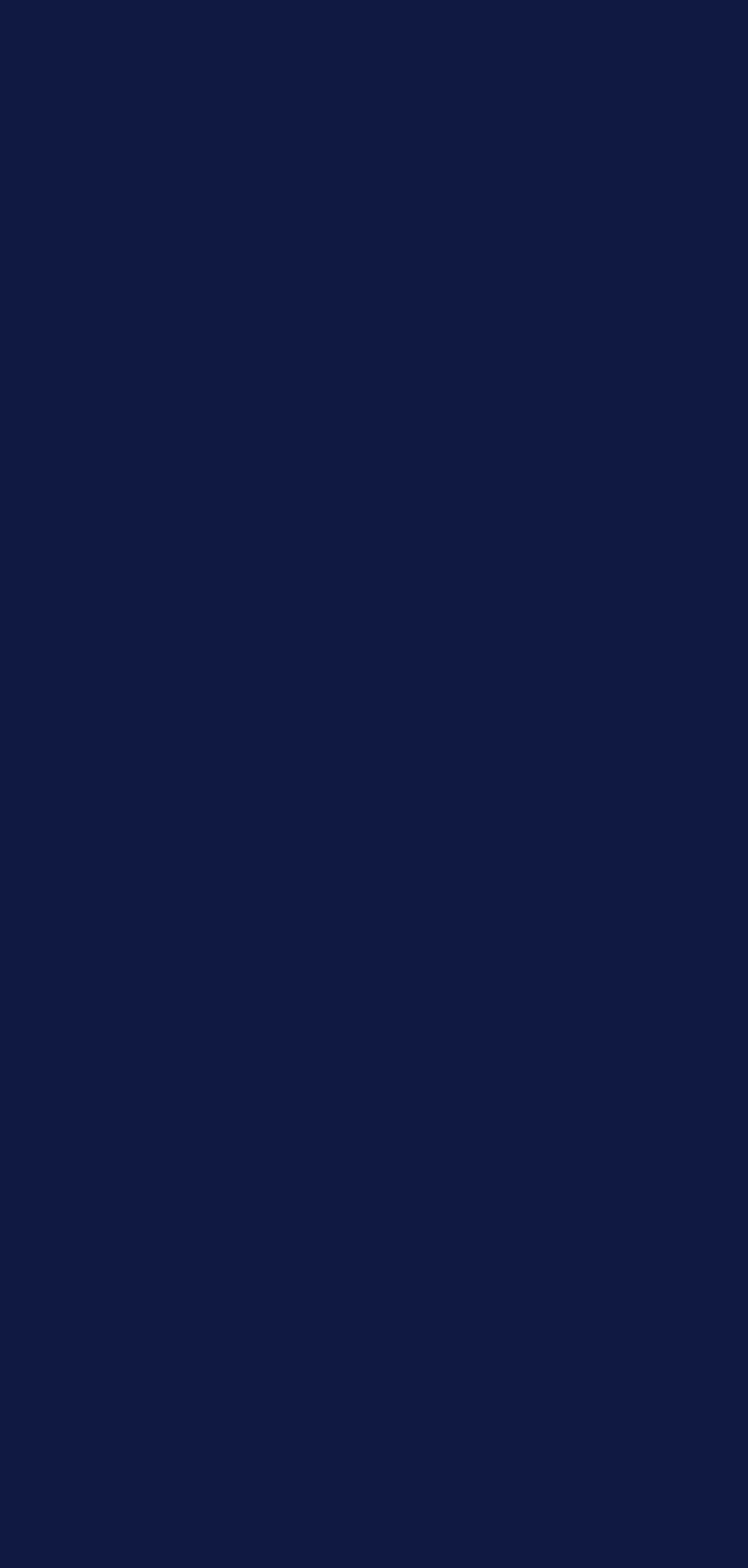What is the active period of the artist?
Based on the image, answer the question with as much detail as possible.

The webpage provides a table with 'ACTIVE' as a heading, and '2016 - 2024' is listed as the active period of the artist.